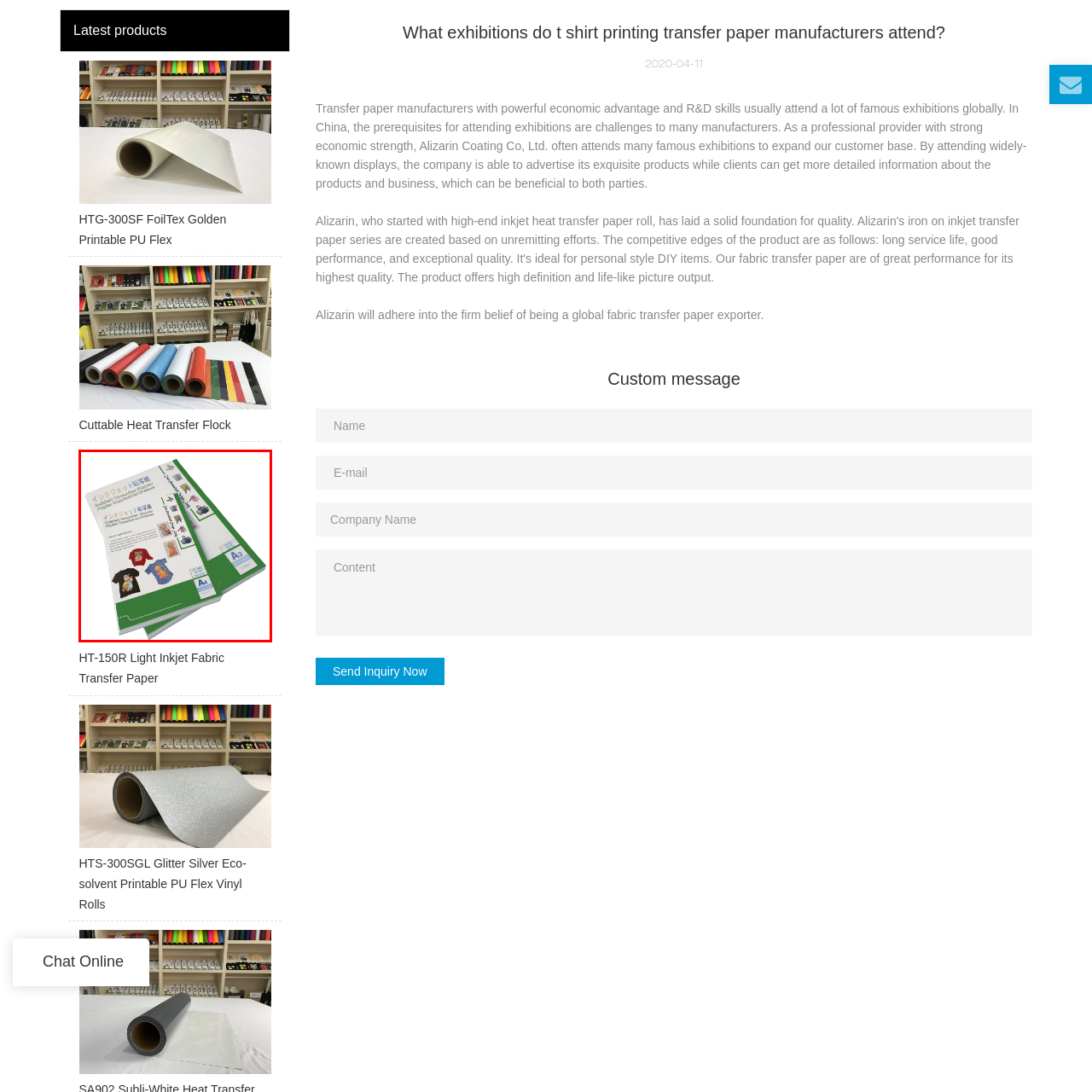Check the highlighted part in pink, What type of garments are the designs suitable for? 
Use a single word or phrase for your answer.

T-shirts and others